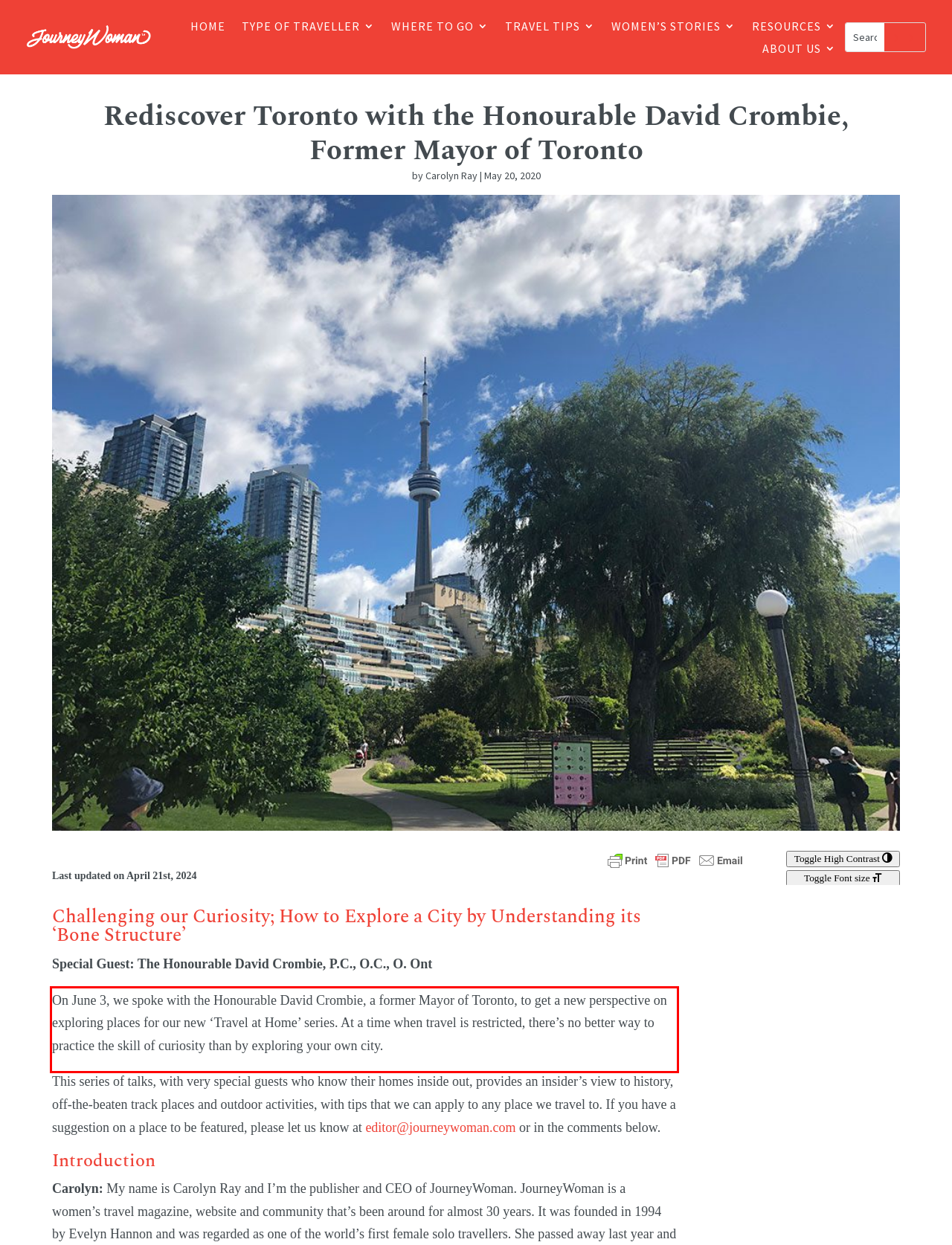You have a screenshot of a webpage with a red bounding box. Identify and extract the text content located inside the red bounding box.

On June 3, we spoke with the Honourable David Crombie, a former Mayor of Toronto, to get a new perspective on exploring places for our new ‘Travel at Home’ series. At a time when travel is restricted, there’s no better way to practice the skill of curiosity than by exploring your own city.